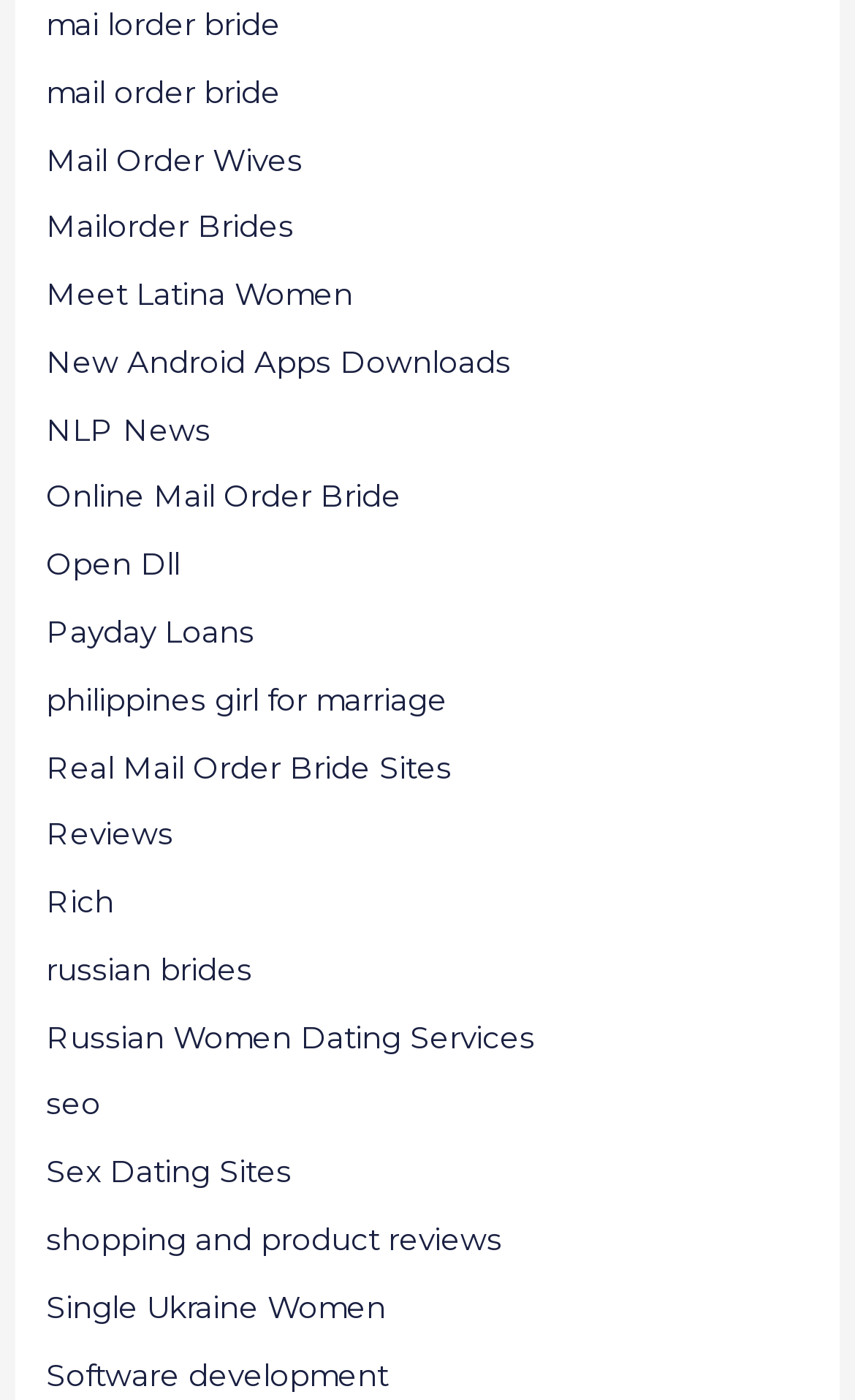Identify the bounding box coordinates for the region to click in order to carry out this instruction: "Visit Mail Order Wives". Provide the coordinates using four float numbers between 0 and 1, formatted as [left, top, right, bottom].

[0.054, 0.101, 0.354, 0.126]